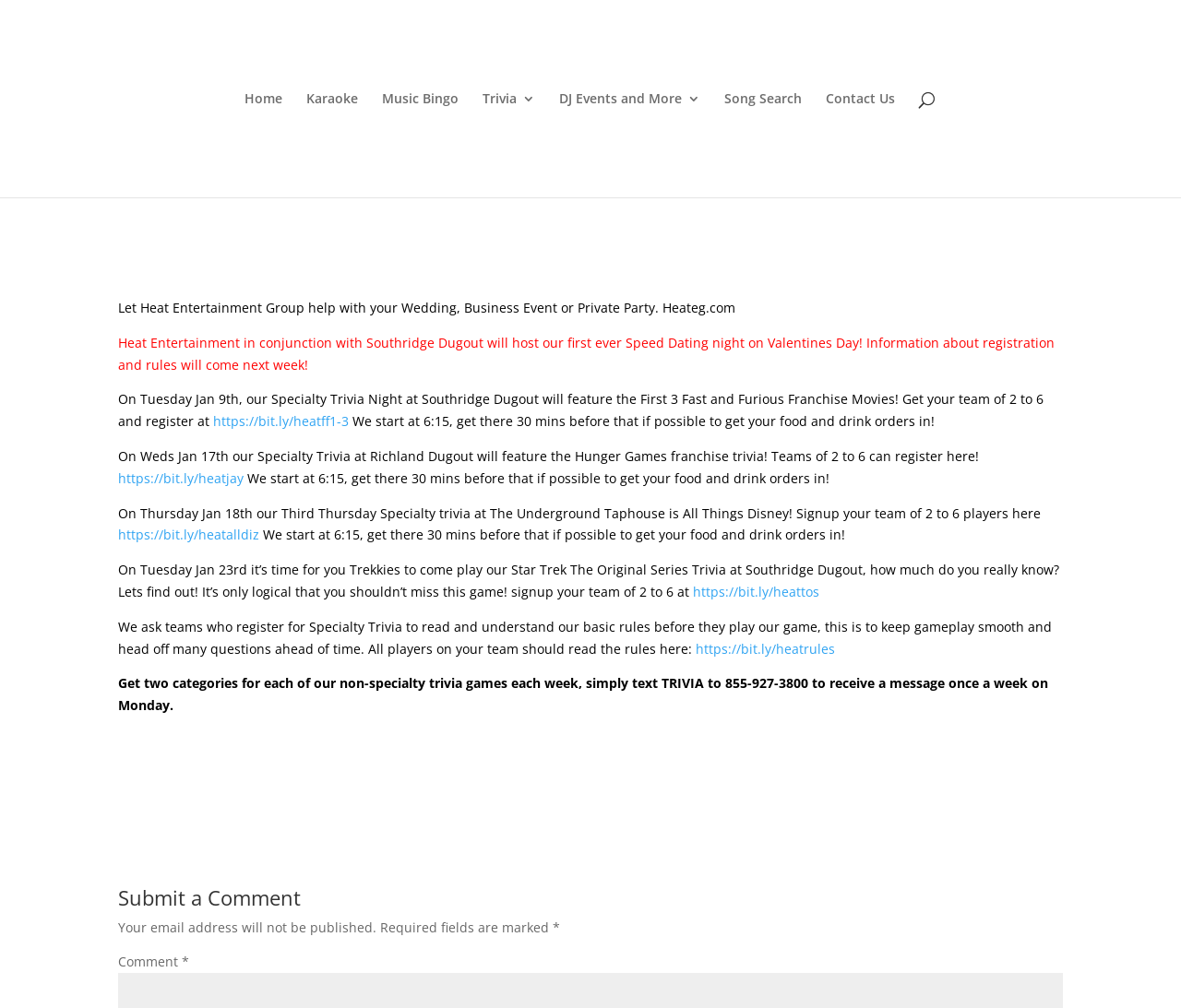Determine the bounding box for the described HTML element: "Craig Heat". Ensure the coordinates are four float numbers between 0 and 1 in the format [left, top, right, bottom].

[0.116, 0.165, 0.17, 0.182]